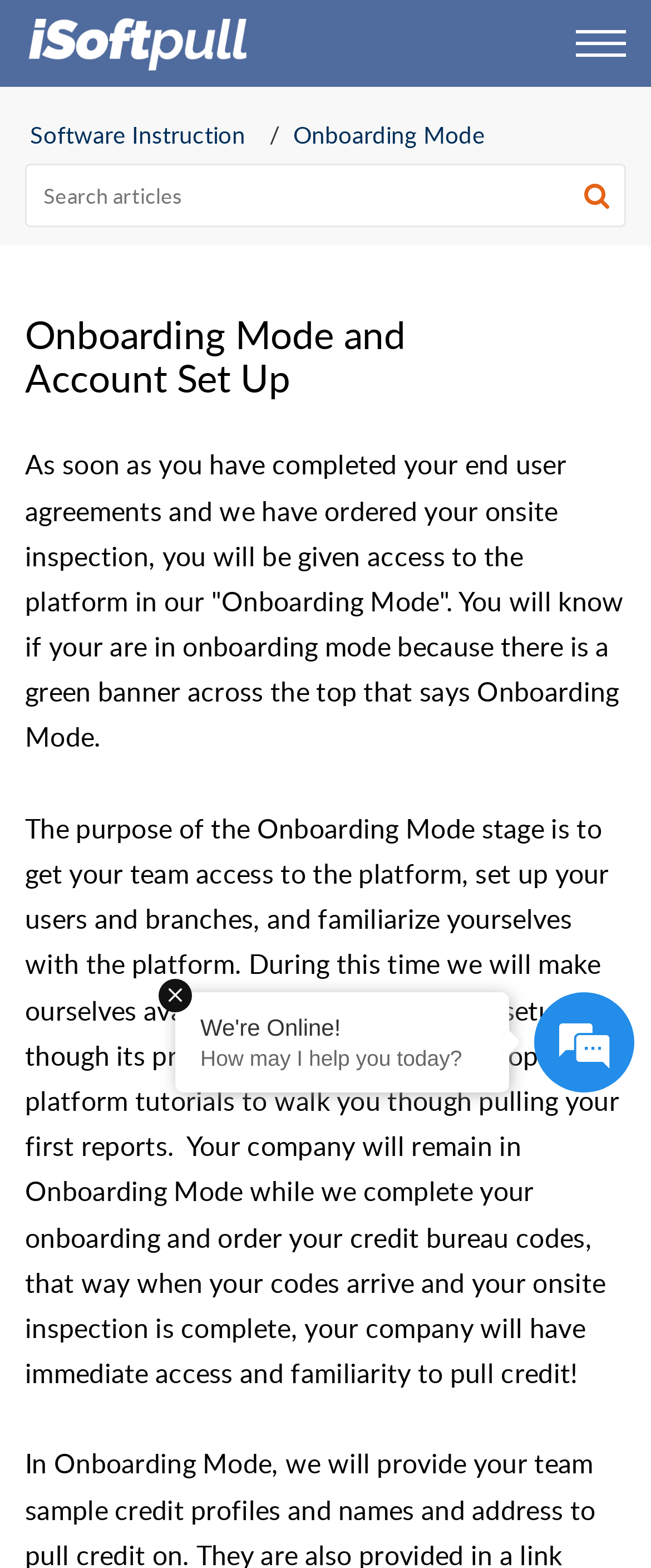What is available during Onboarding Mode?
Look at the image and construct a detailed response to the question.

During Onboarding Mode, the company will make themselves available for training and user setup. This is stated in the StaticText element with the description 'During this time we will make ourselves available for training and user setup, though its pretty intuitive!'